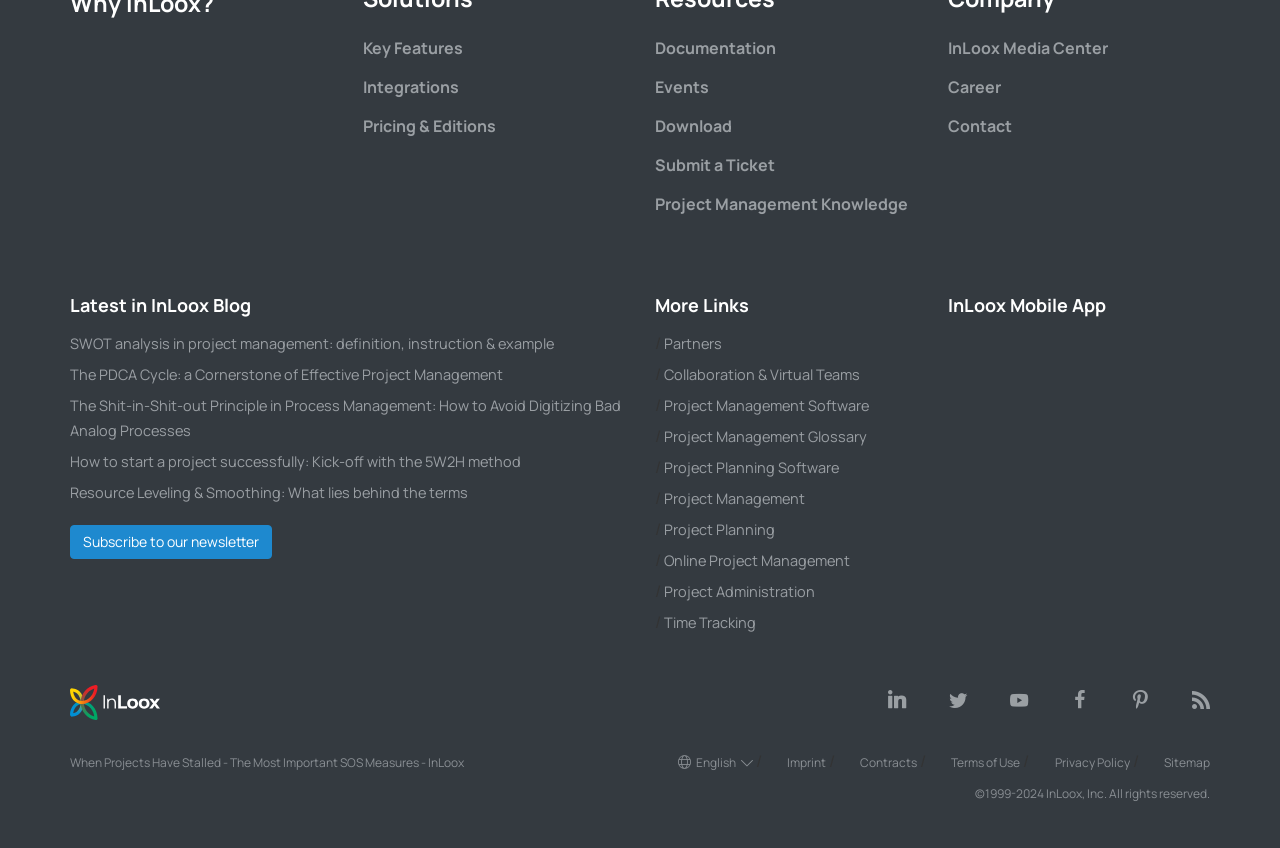For the given element description Subscribe to our newsletter, determine the bounding box coordinates of the UI element. The coordinates should follow the format (top-left x, top-left y, bottom-right x, bottom-right y) and be within the range of 0 to 1.

[0.055, 0.619, 0.212, 0.659]